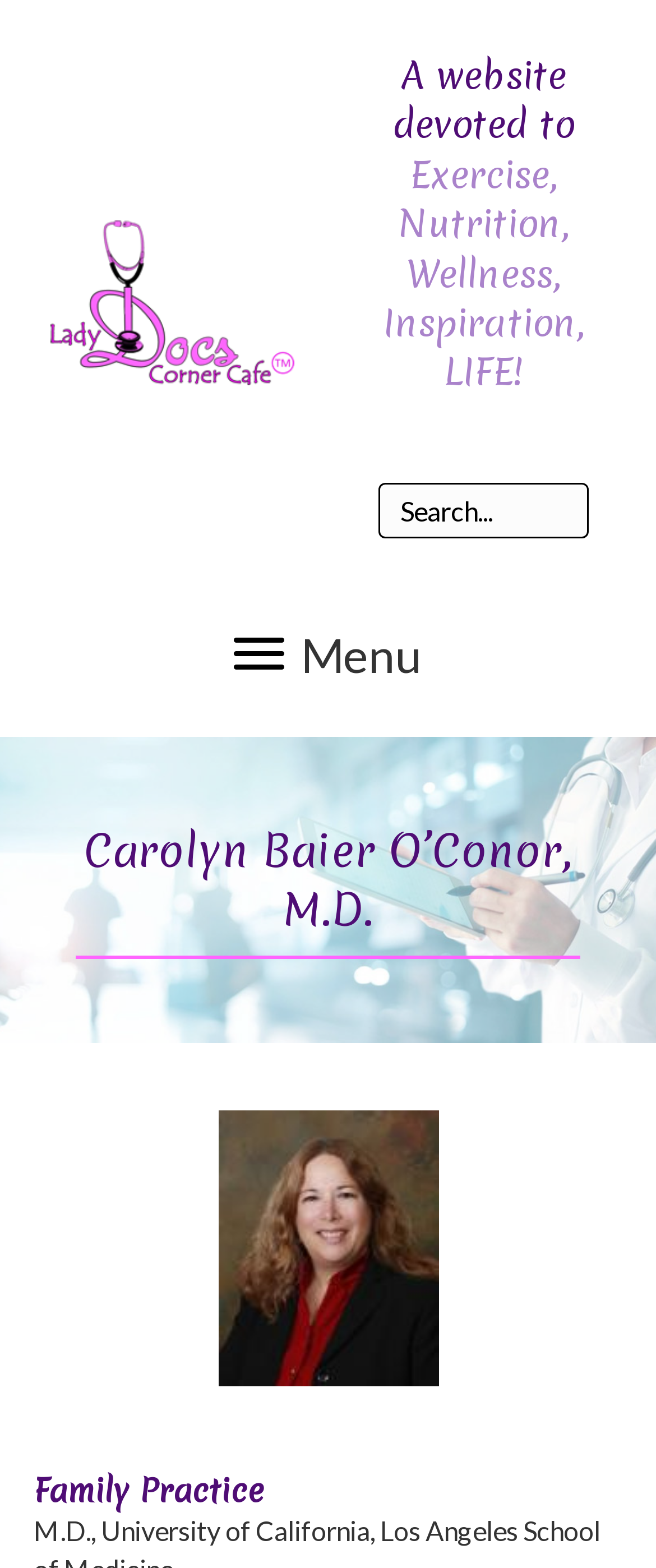Is there a search function on this website?
Refer to the screenshot and answer in one word or phrase.

Yes